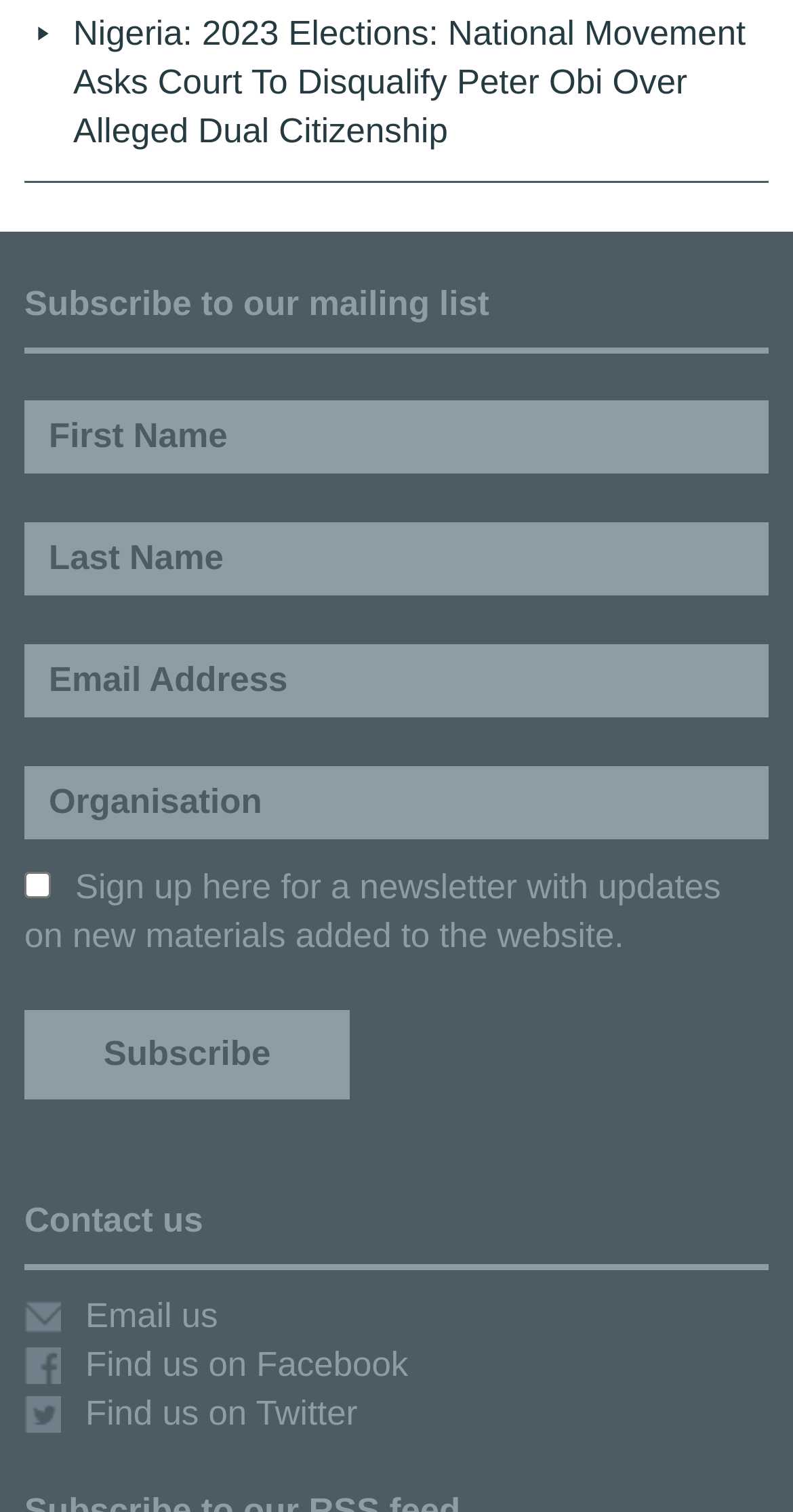What is the label of the first textbox? Look at the image and give a one-word or short phrase answer.

First Name